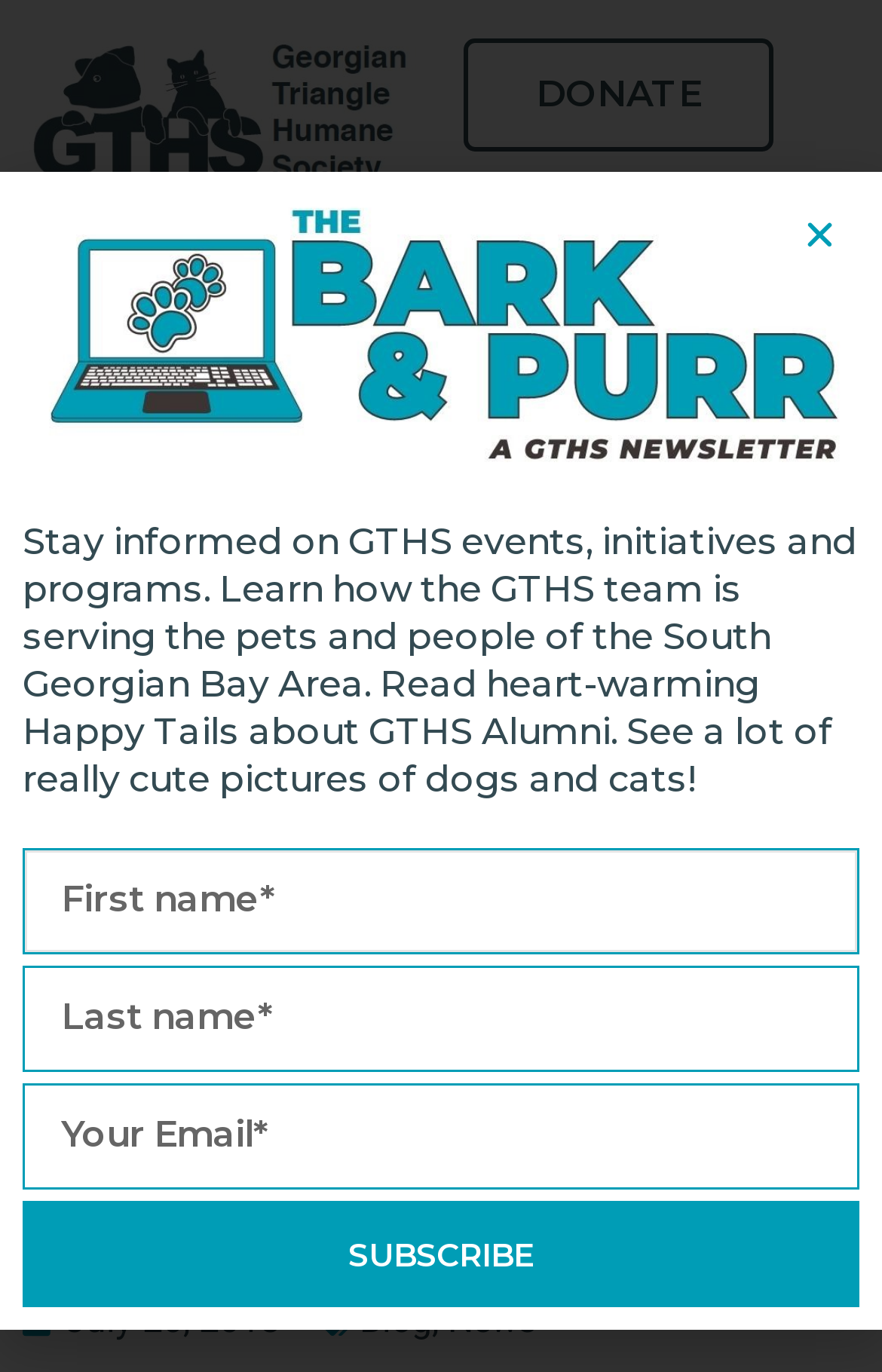Please answer the following question using a single word or phrase: 
How many social media platforms are linked on the webpage?

5